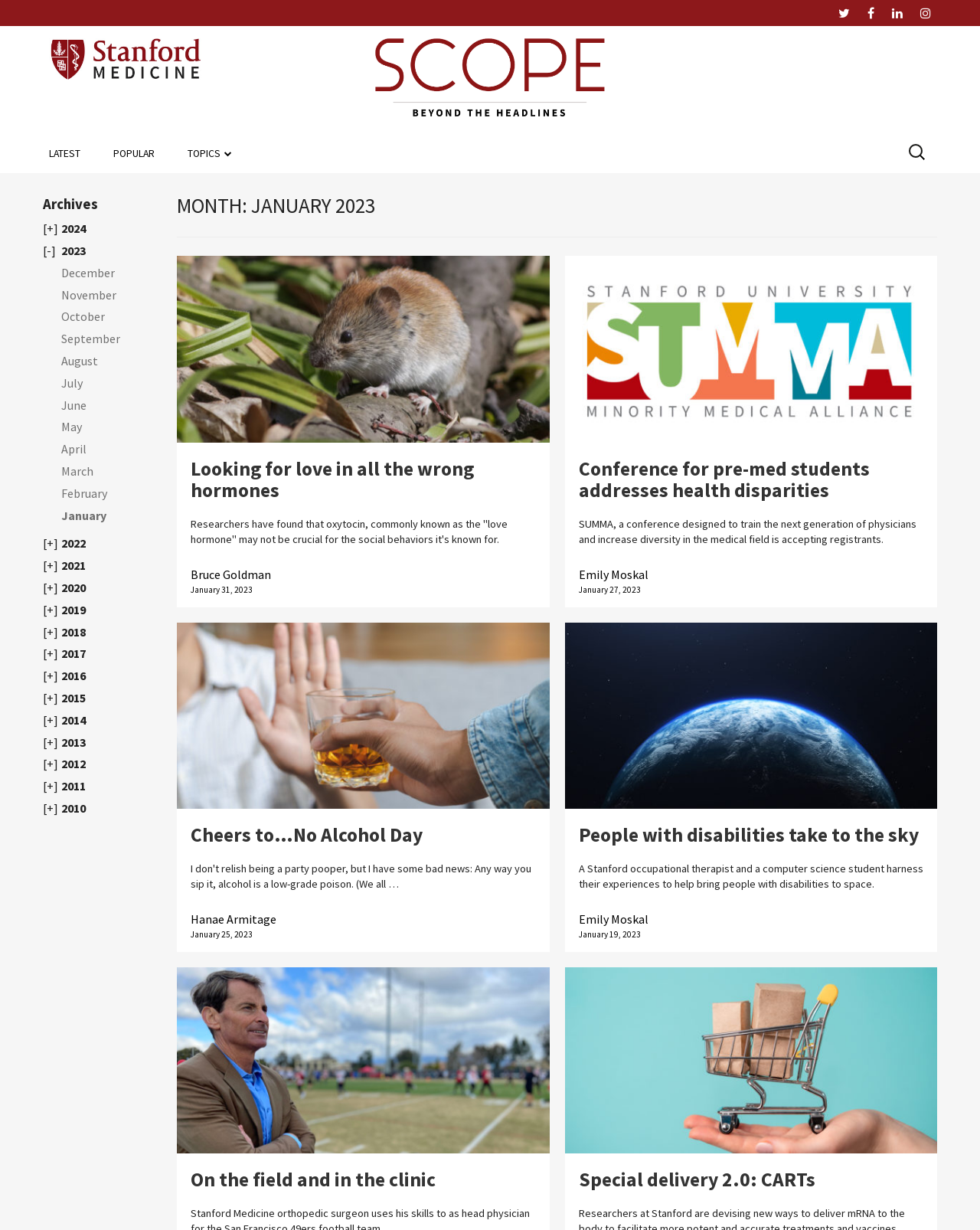Please specify the bounding box coordinates of the region to click in order to perform the following instruction: "View the 'Scope logo'".

[0.383, 0.031, 0.617, 0.094]